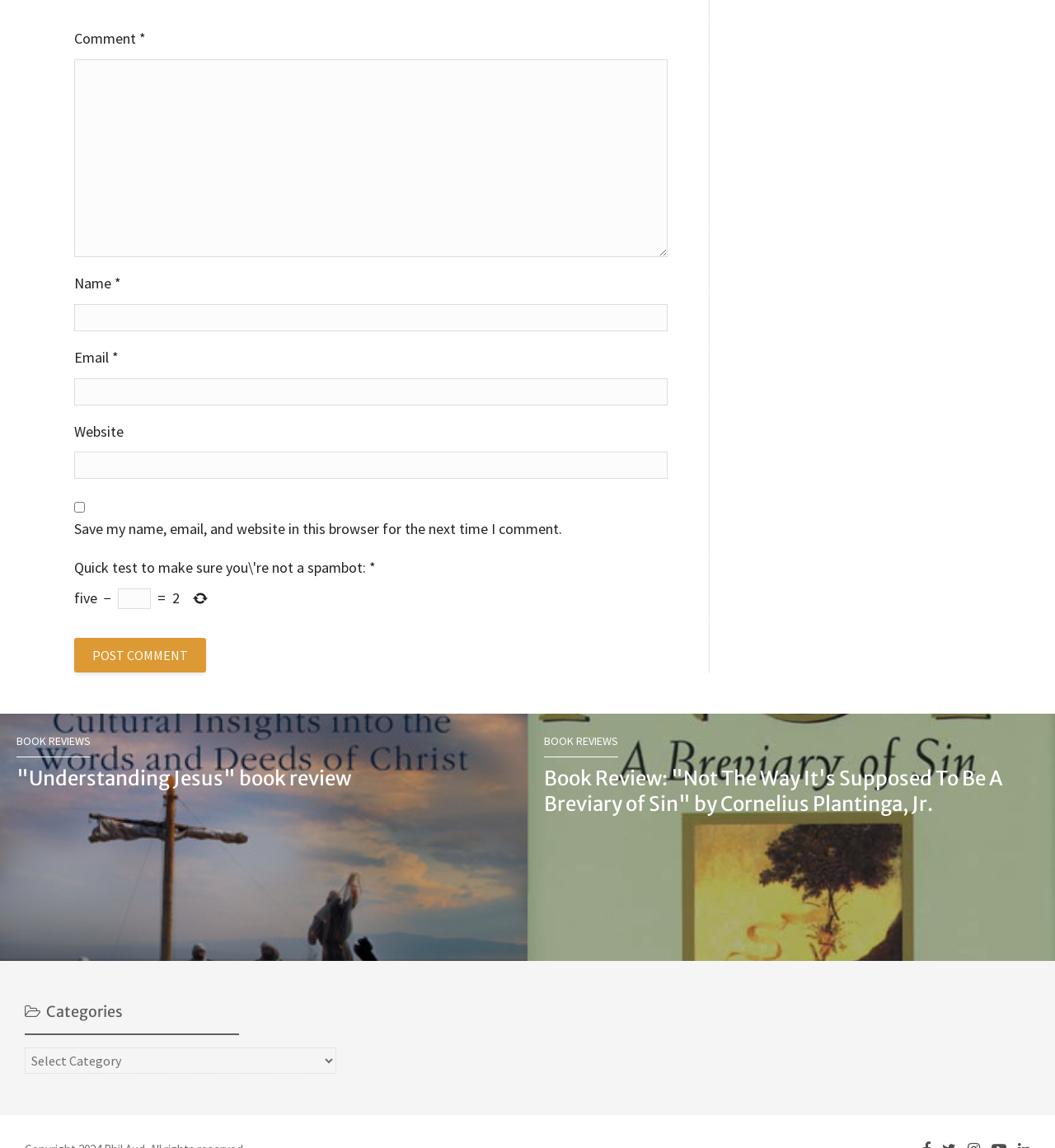Could you indicate the bounding box coordinates of the region to click in order to complete this instruction: "Learn more about lower back pain".

None